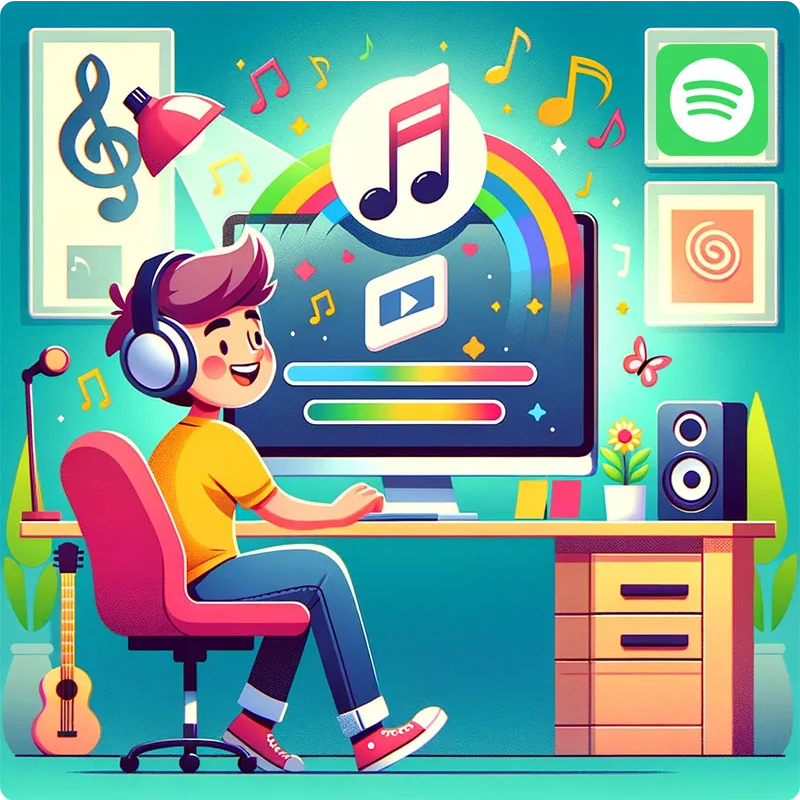What is the name of the fictional audio recording software?
Using the visual information, reply with a single word or short phrase.

Cinch Audio Recorder